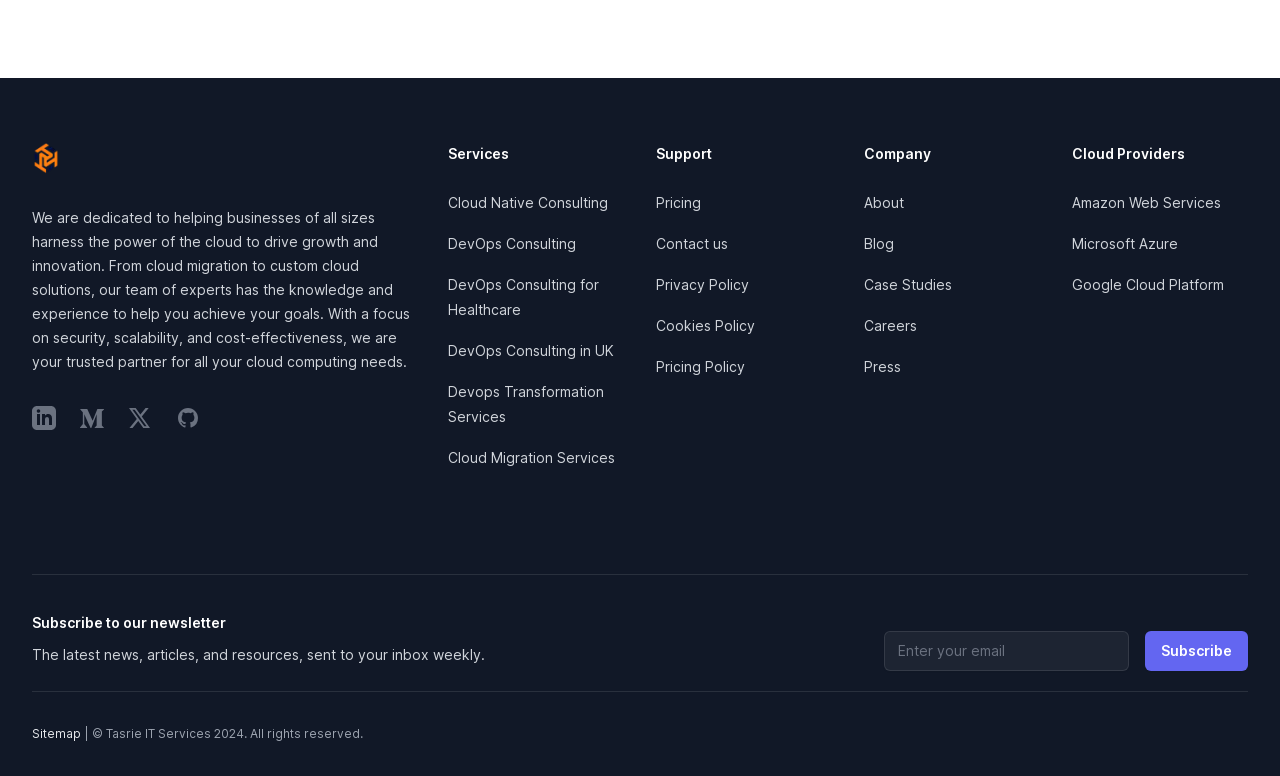Please determine the bounding box coordinates of the clickable area required to carry out the following instruction: "View Cloud Native Consulting services". The coordinates must be four float numbers between 0 and 1, represented as [left, top, right, bottom].

[0.35, 0.25, 0.475, 0.272]